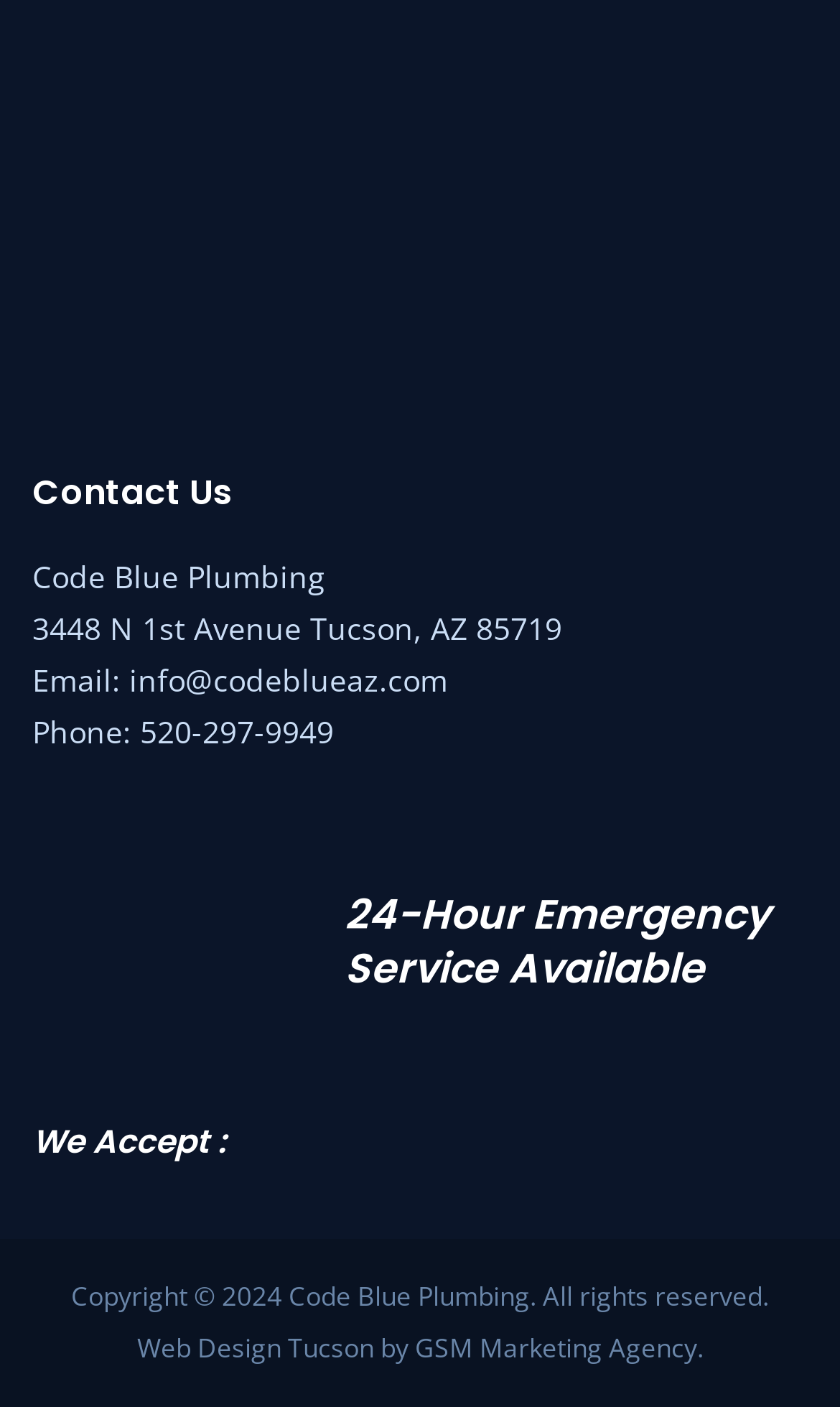Respond to the following query with just one word or a short phrase: 
What is the phone number?

520-297-9949